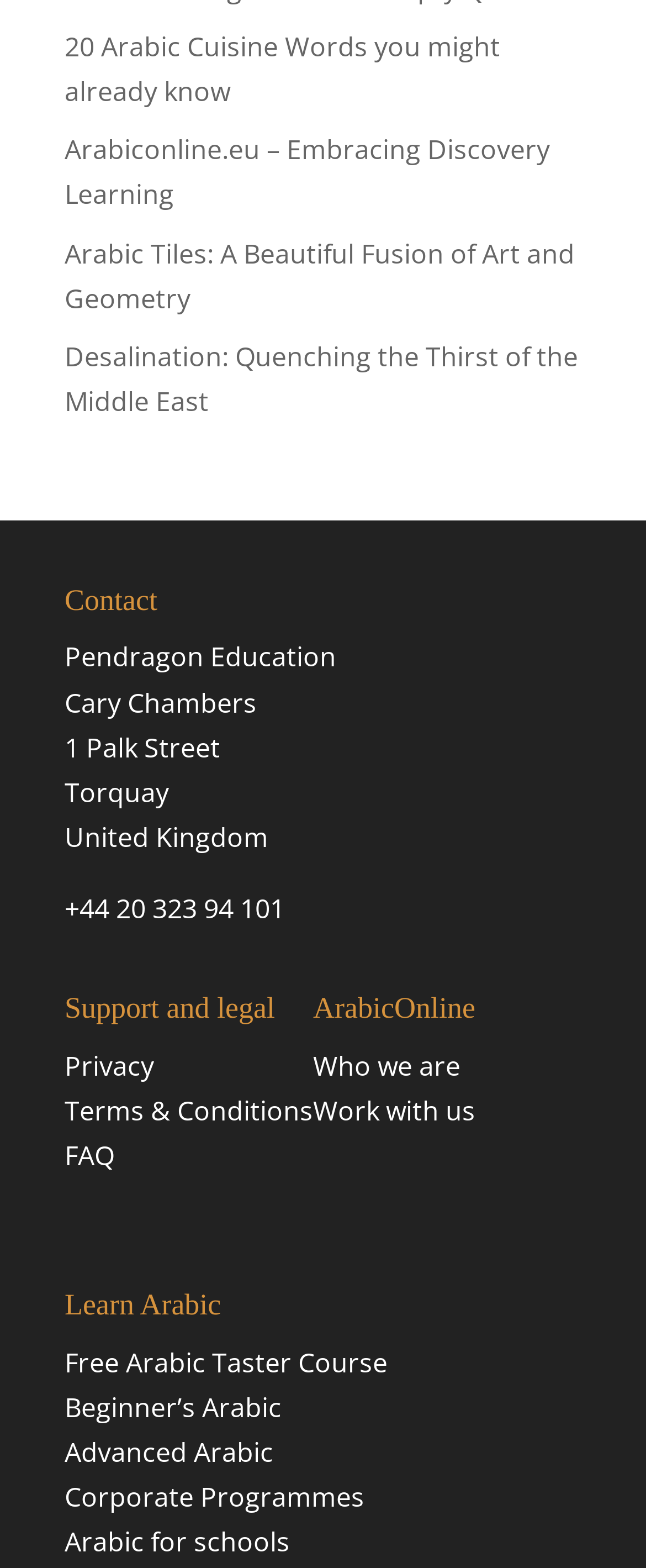How many links are there in the webpage?
Please use the image to provide a one-word or short phrase answer.

14